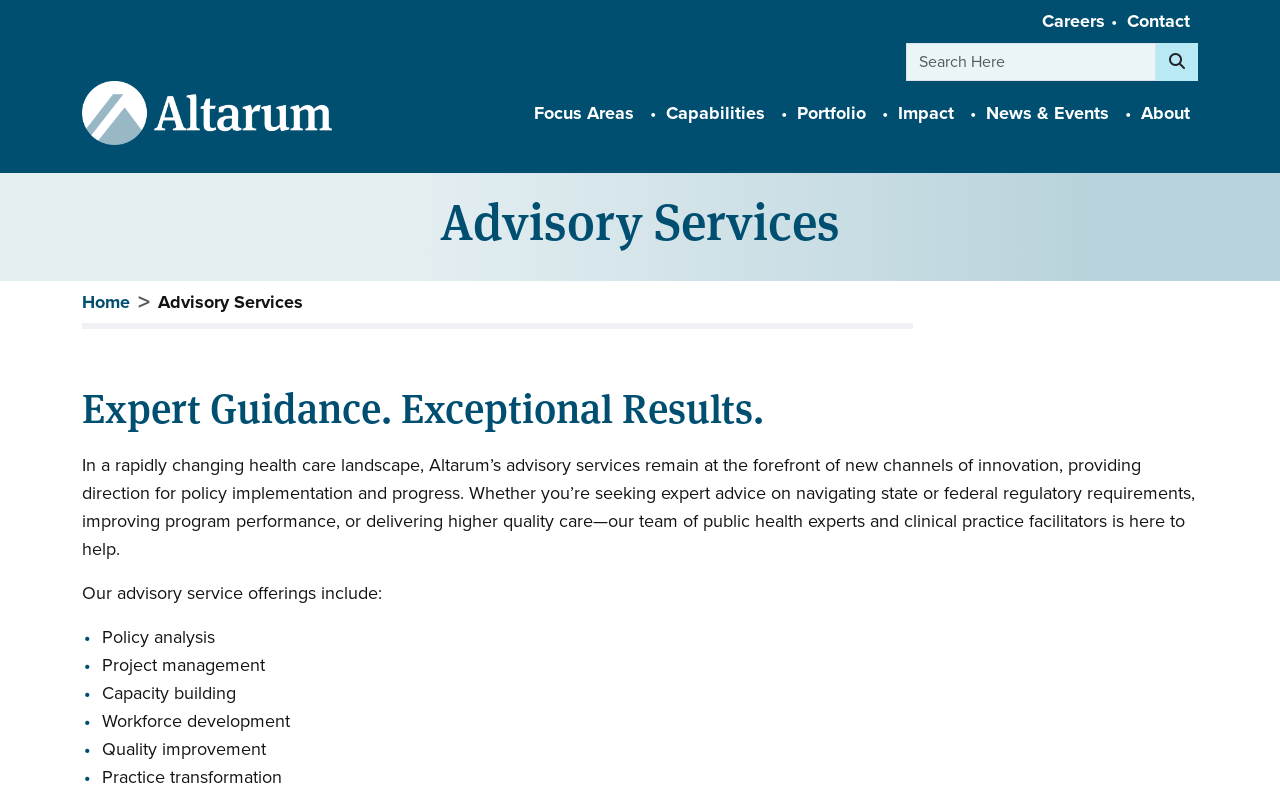Given the element description, predict the bounding box coordinates in the format (top-left x, top-left y, bottom-right x, bottom-right y). Make sure all values are between 0 and 1. Here is the element description: Focus Areas

[0.411, 0.116, 0.502, 0.17]